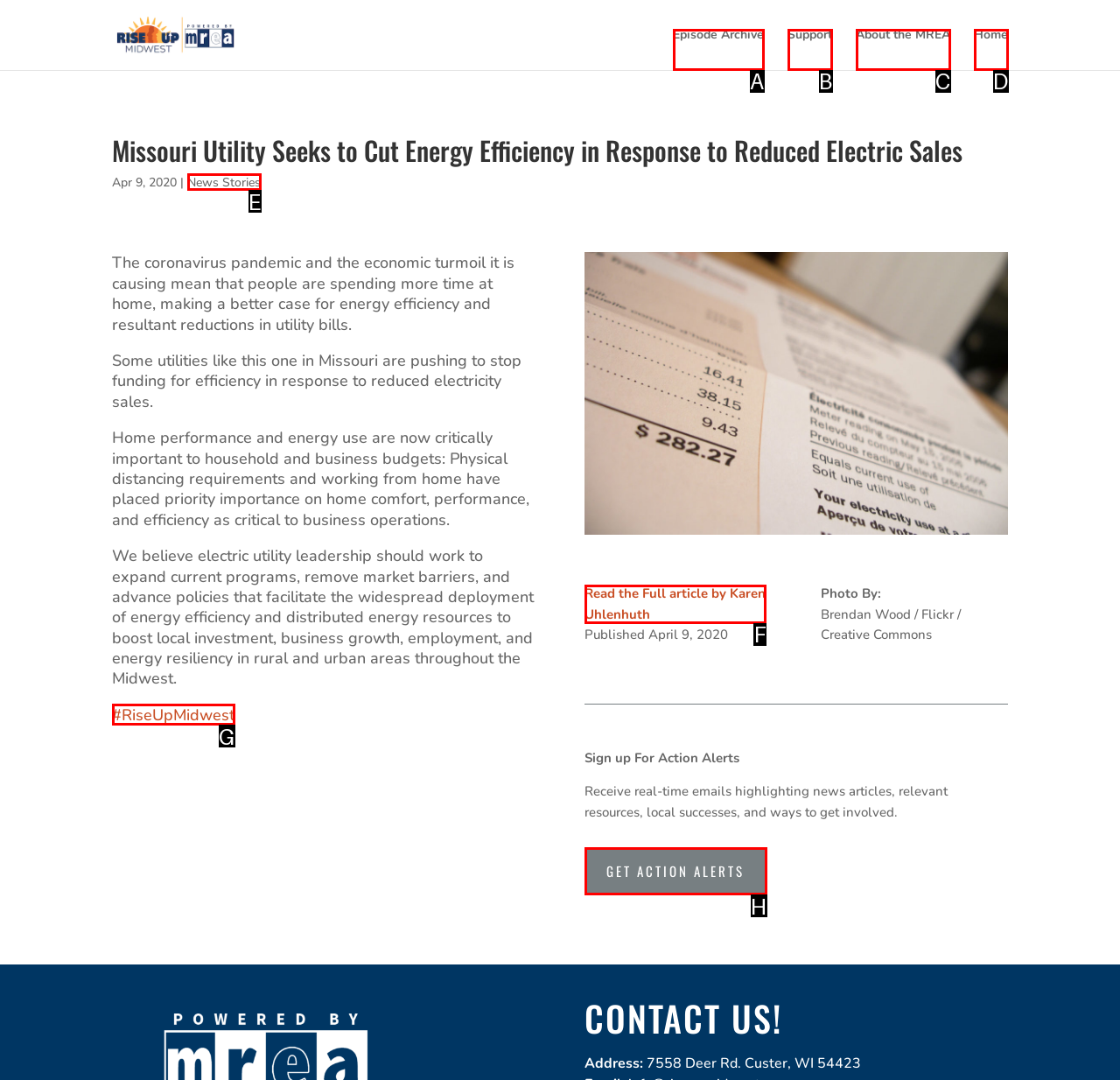Among the marked elements in the screenshot, which letter corresponds to the UI element needed for the task: Read the full article by Karen Uhlenhuth?

F